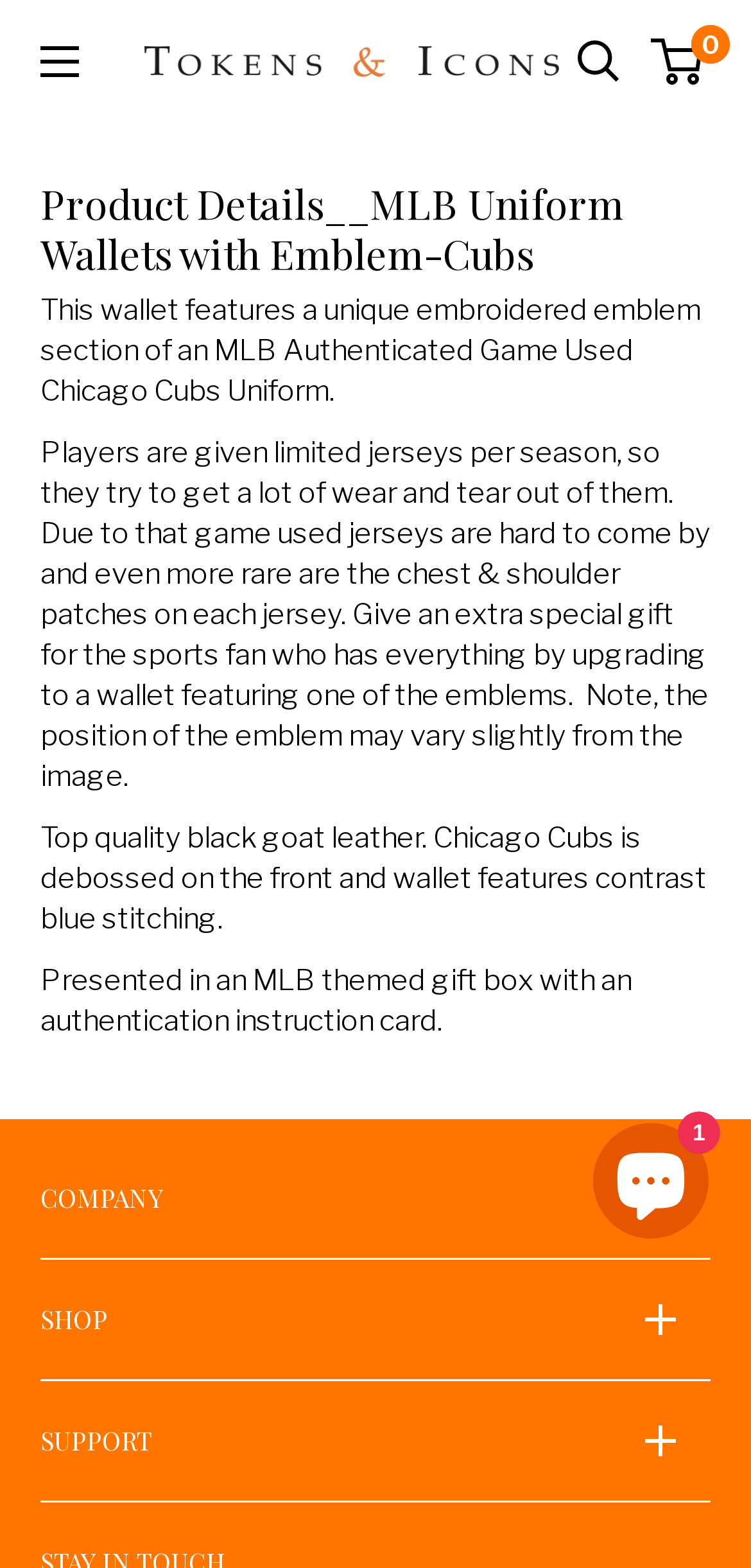Can you find the bounding box coordinates of the area I should click to execute the following instruction: "View shopping cart"?

[0.872, 0.025, 0.936, 0.054]